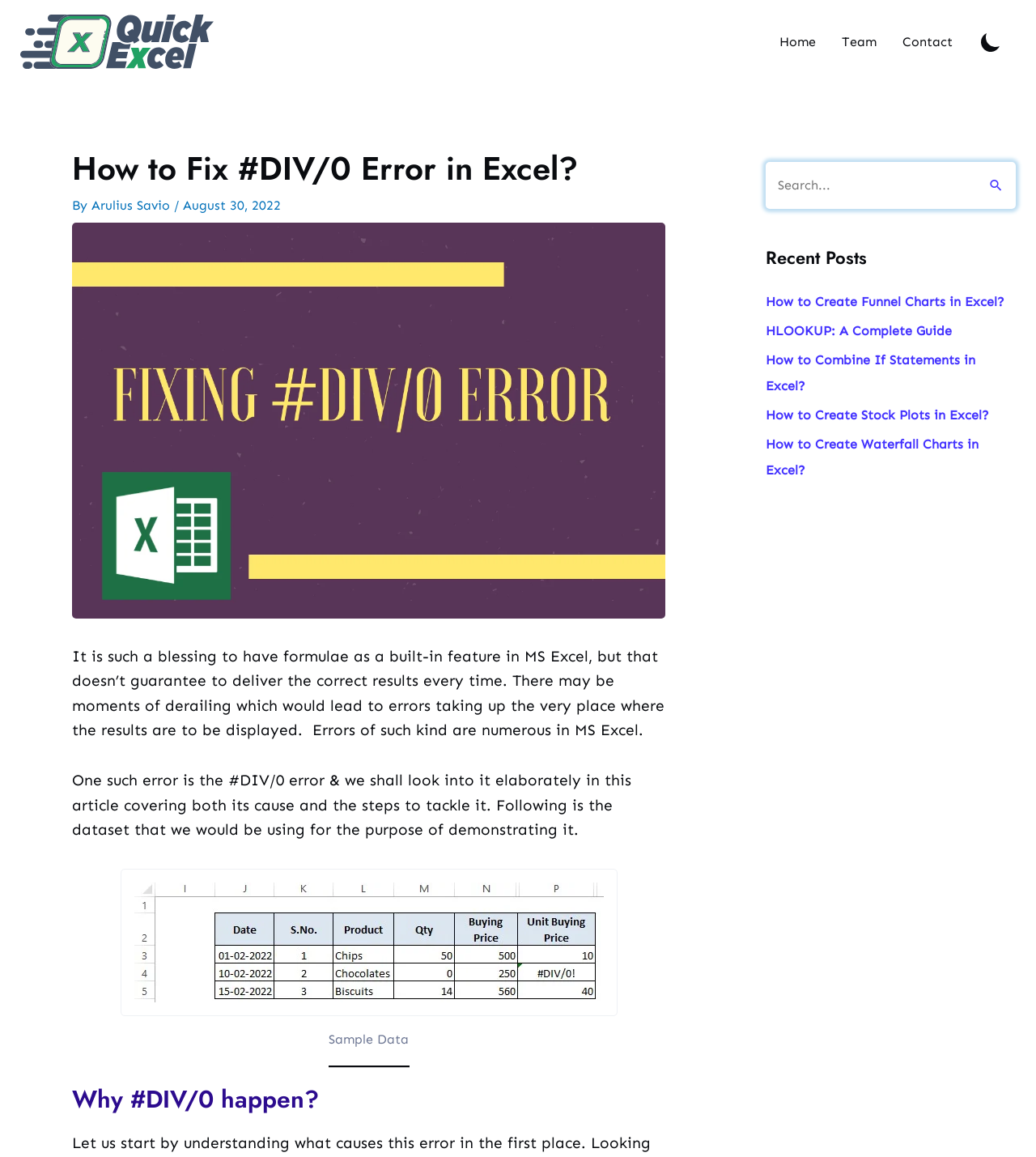Mark the bounding box of the element that matches the following description: "parent_node: Search for: name="s" placeholder="Search..."".

[0.739, 0.14, 0.98, 0.18]